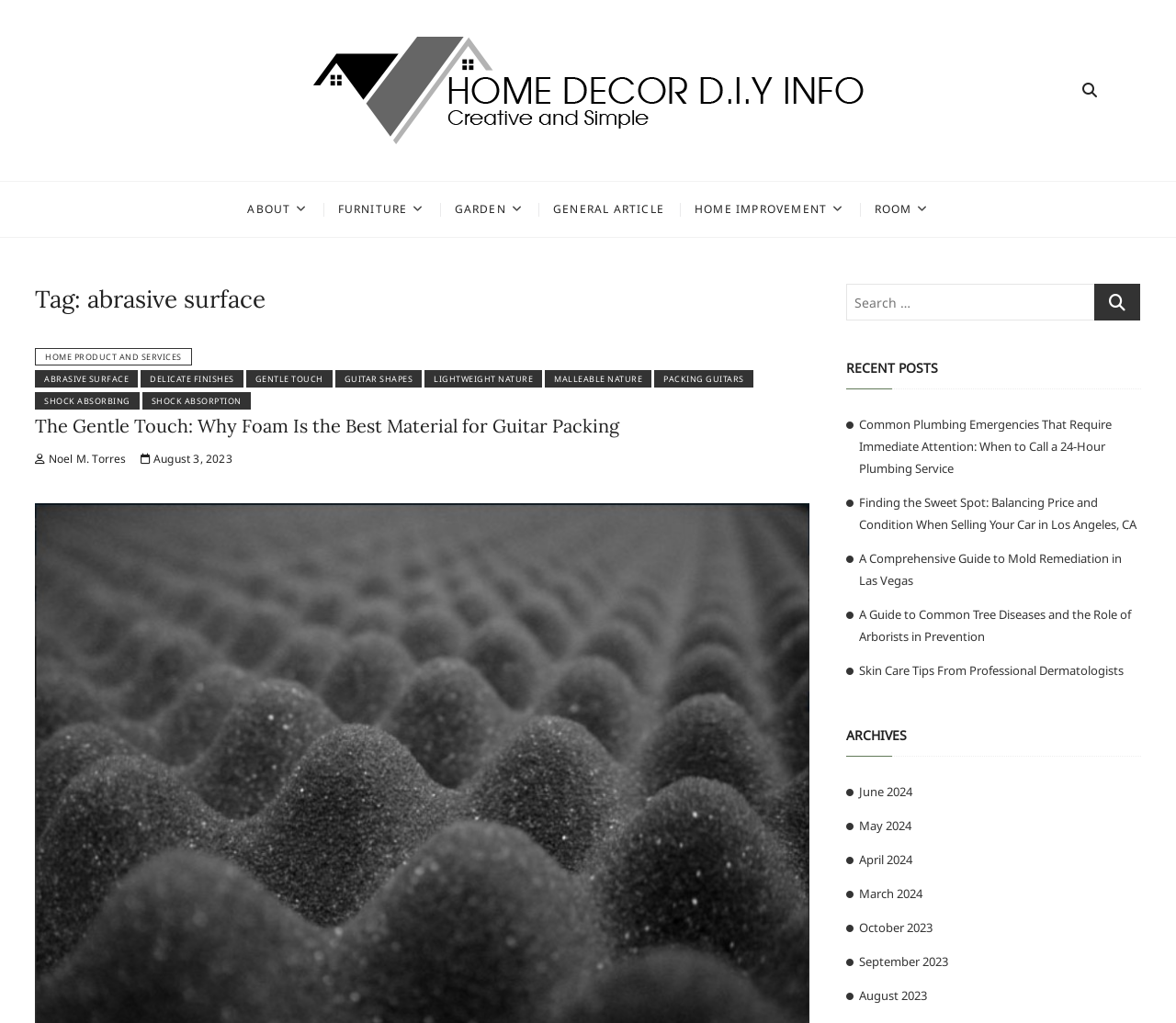Find the bounding box coordinates of the element's region that should be clicked in order to follow the given instruction: "Go to Home Decor D.I.Y Info homepage". The coordinates should consist of four float numbers between 0 and 1, i.e., [left, top, right, bottom].

[0.208, 0.036, 0.792, 0.141]